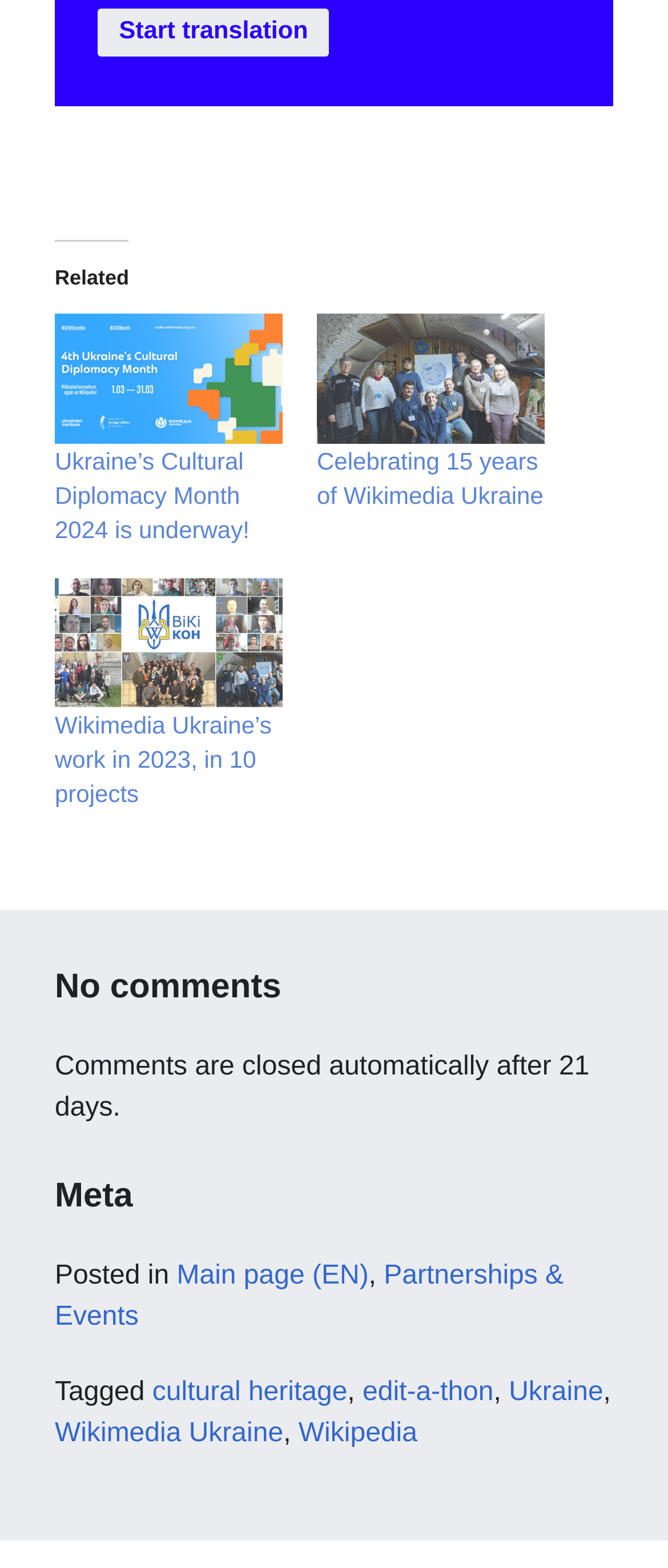Point out the bounding box coordinates of the section to click in order to follow this instruction: "View posts tagged with cultural heritage".

[0.228, 0.878, 0.52, 0.897]